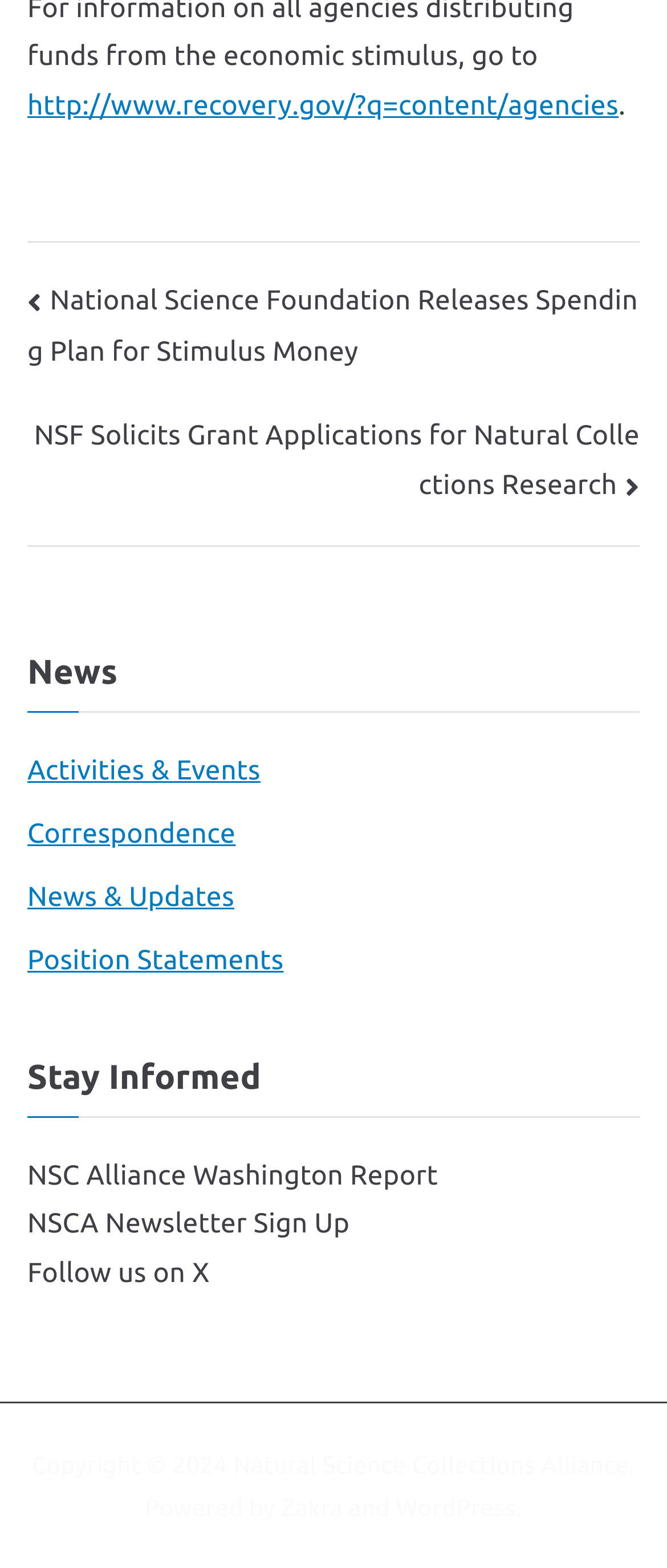Please give a succinct answer using a single word or phrase:
How many links are under 'News'?

4